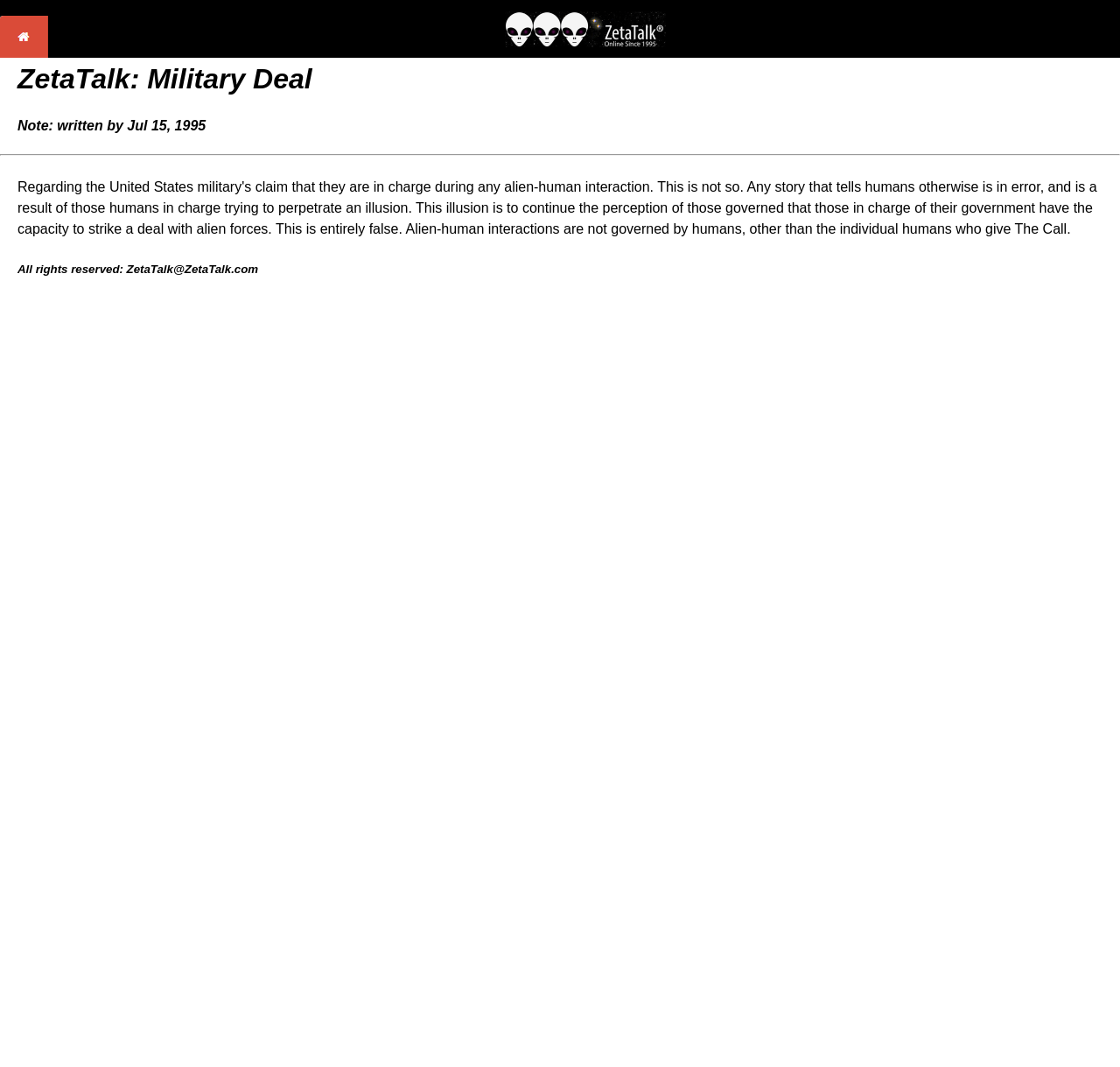Given the description of a UI element: "title="link to Home Page"", identify the bounding box coordinates of the matching element in the webpage screenshot.

[0.0, 0.043, 0.043, 0.057]